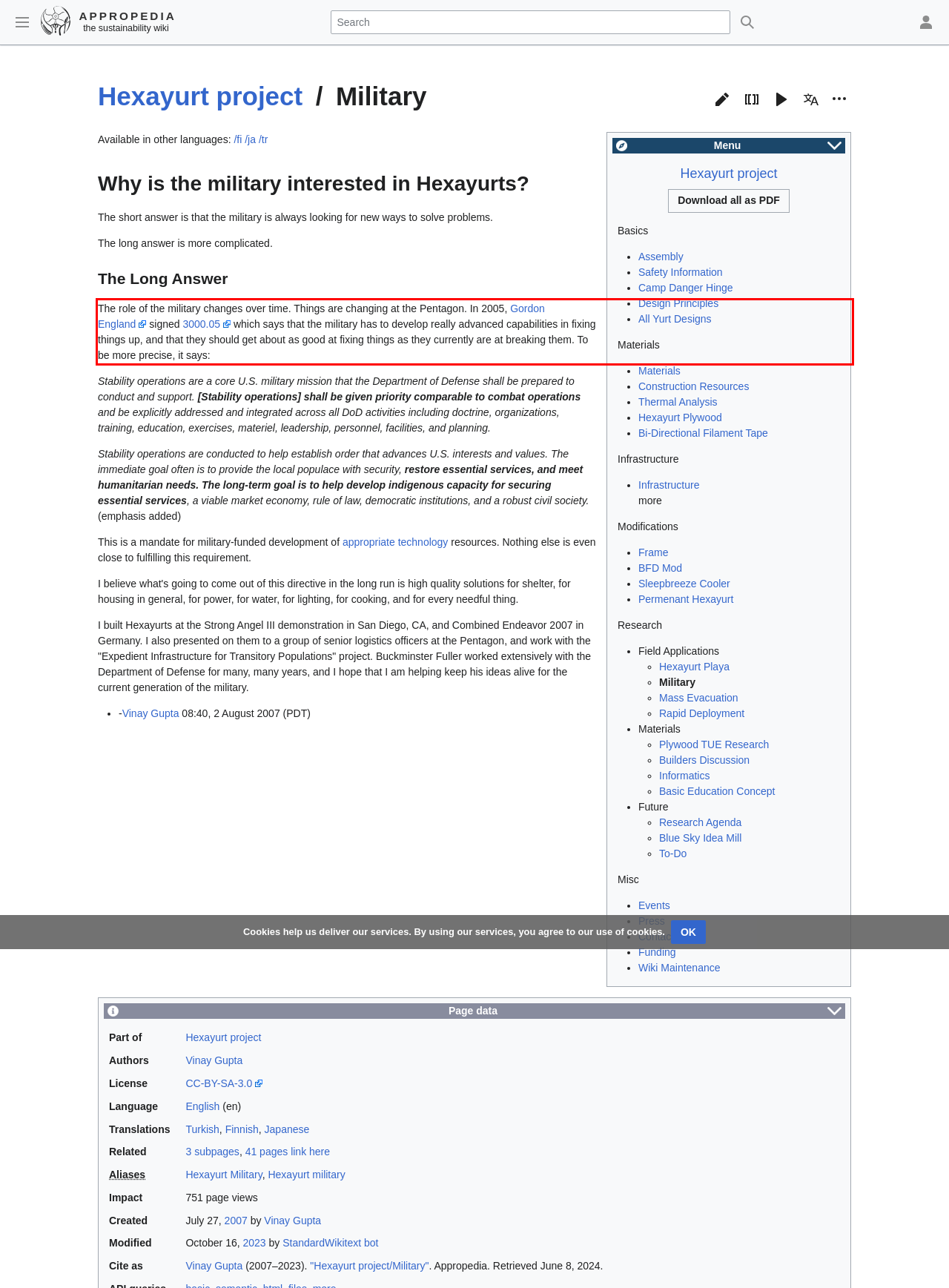Please analyze the screenshot of a webpage and extract the text content within the red bounding box using OCR.

The role of the military changes over time. Things are changing at the Pentagon. In 2005, Gordon England signed 3000.05 which says that the military has to develop really advanced capabilities in fixing things up, and that they should get about as good at fixing things as they currently are at breaking them. To be more precise, it says: